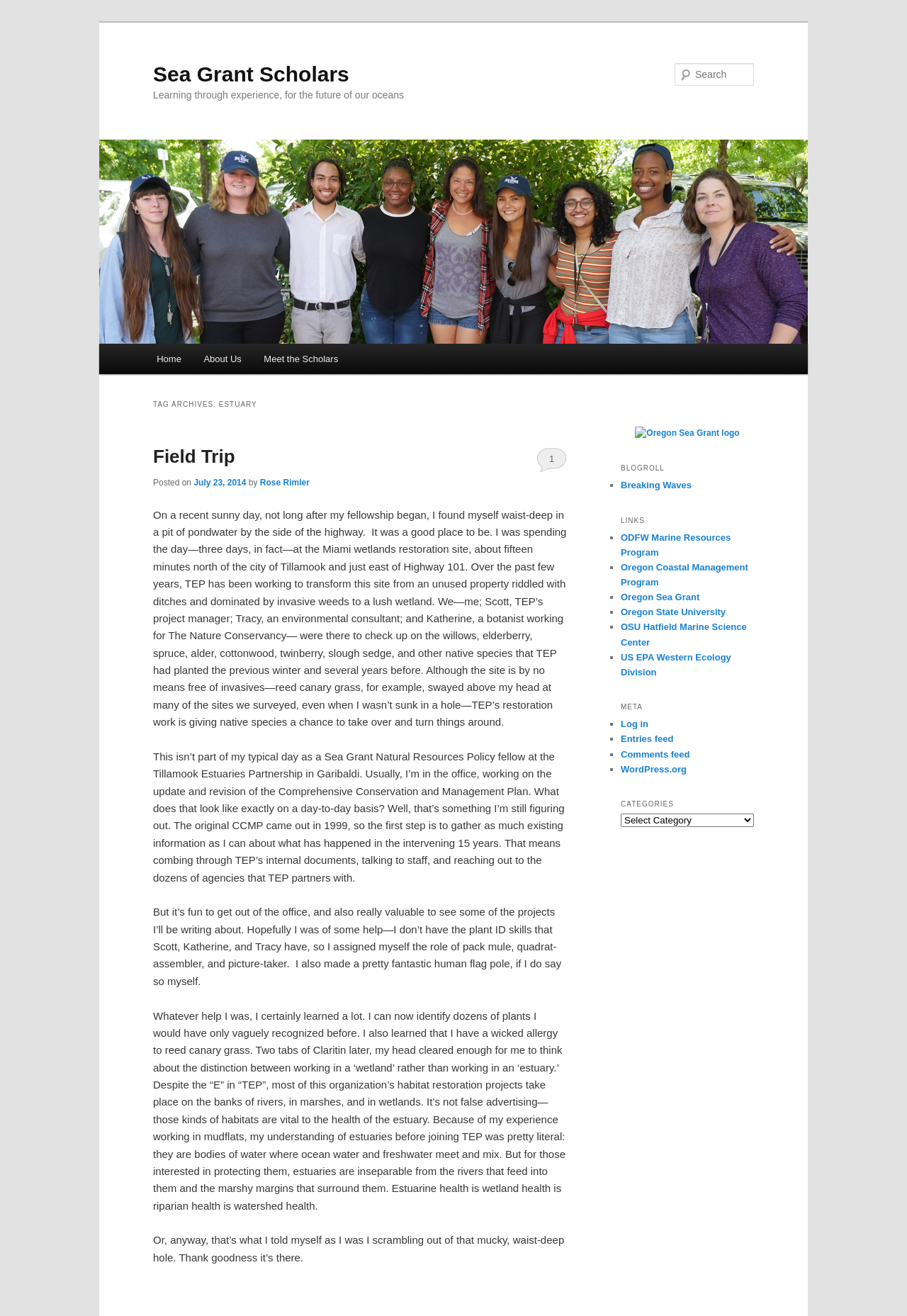Using the description "US EPA Western Ecology Division", predict the bounding box of the relevant HTML element.

[0.684, 0.495, 0.806, 0.515]